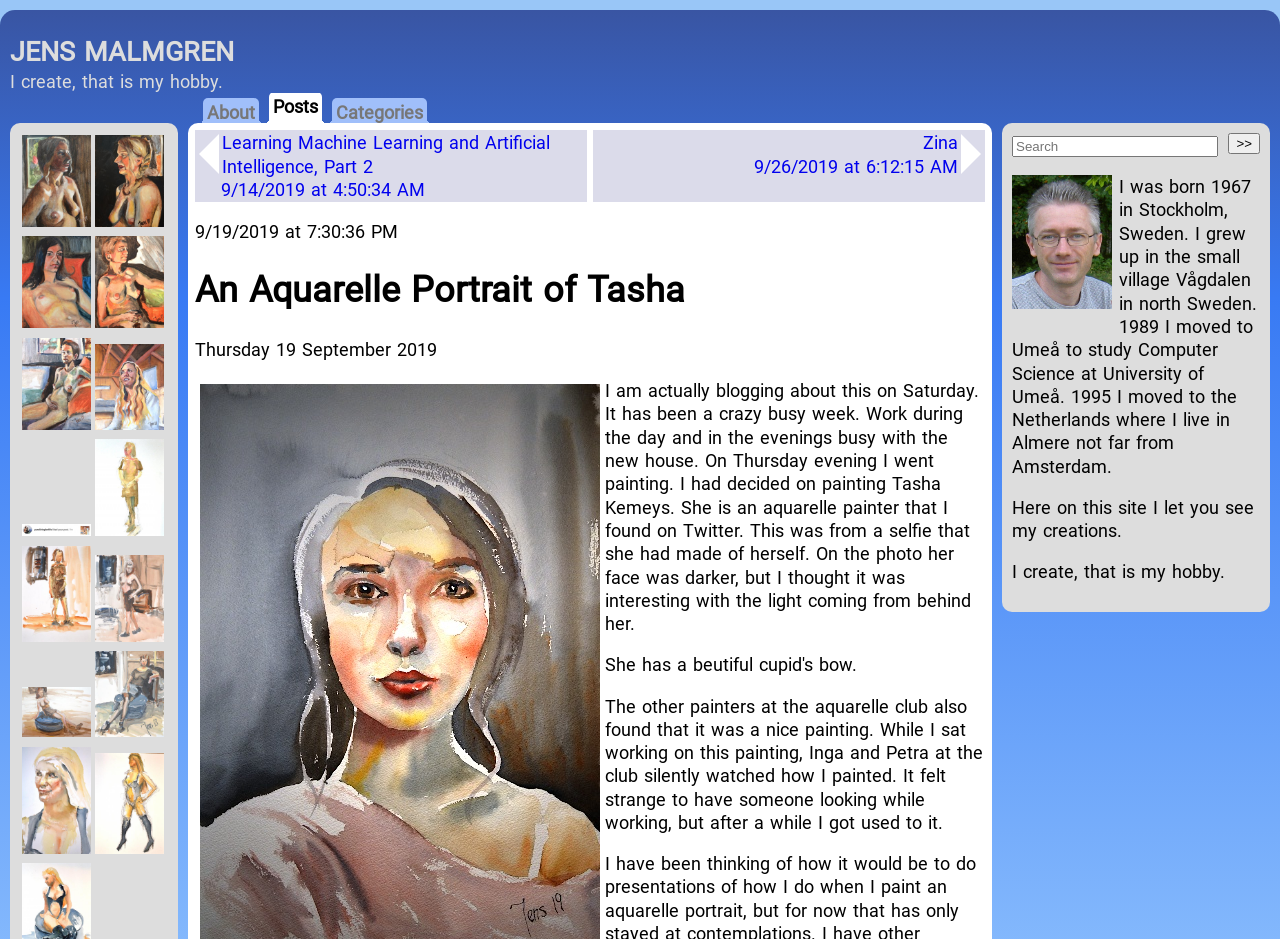Create an elaborate caption that covers all aspects of the webpage.

This webpage is a personal blog or portfolio of an individual, Jens Malmgren, who is an artist and hobbyist. At the top of the page, there is a header section with the title "An Aquarelle Portrait of Tasha" and a navigation menu with links to "About", "Posts", and "Categories".

Below the header, there is a table that displays a list of blog posts, each with a title, date, and time. The posts are arranged in a grid layout, with two columns and multiple rows. Each post has a link to the full article and a timestamp indicating when it was published.

To the right of the table, there is a section with a heading "An Aquarelle Portrait of Tasha" and a block of text that describes the artist's experience painting a portrait of Tasha Kemeys, an aquarelle painter. The text is accompanied by a series of small images, likely thumbnails of the painting process, arranged in a vertical column.

Further down the page, there is a section with a heading "About" and a brief biography of the artist, including their birthplace, education, and current residence. This section also includes a search box and a button to navigate to the next page.

Throughout the page, there are several images, including a profile picture of the artist and various icons and graphics. The overall layout is organized and easy to navigate, with clear headings and concise text.